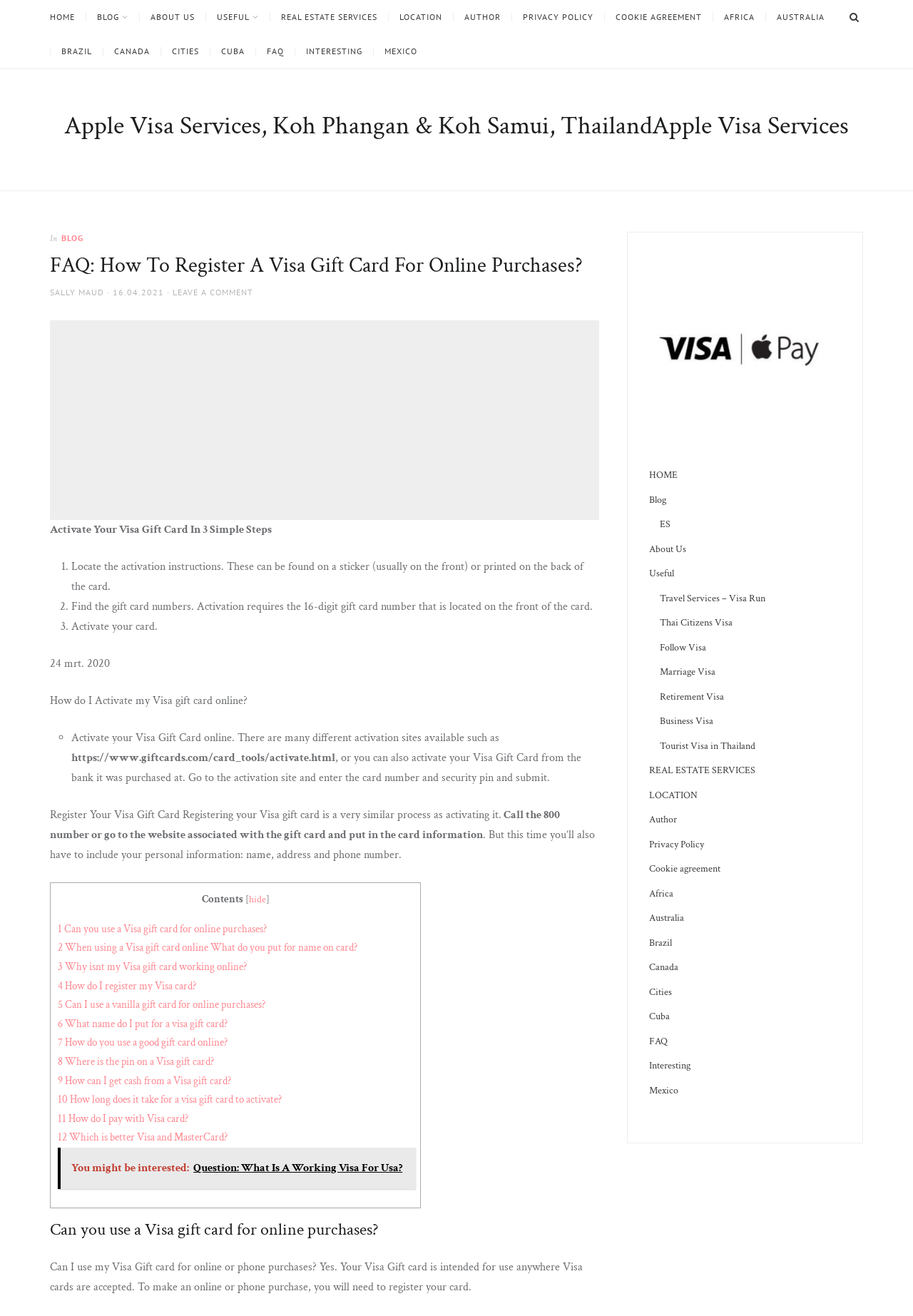What is required to register a Visa gift card?
Please ensure your answer is as detailed and informative as possible.

According to the webpage, registering a Visa gift card requires not only the card information but also personal details such as name, address, and phone number. This information is needed to complete the registration process.